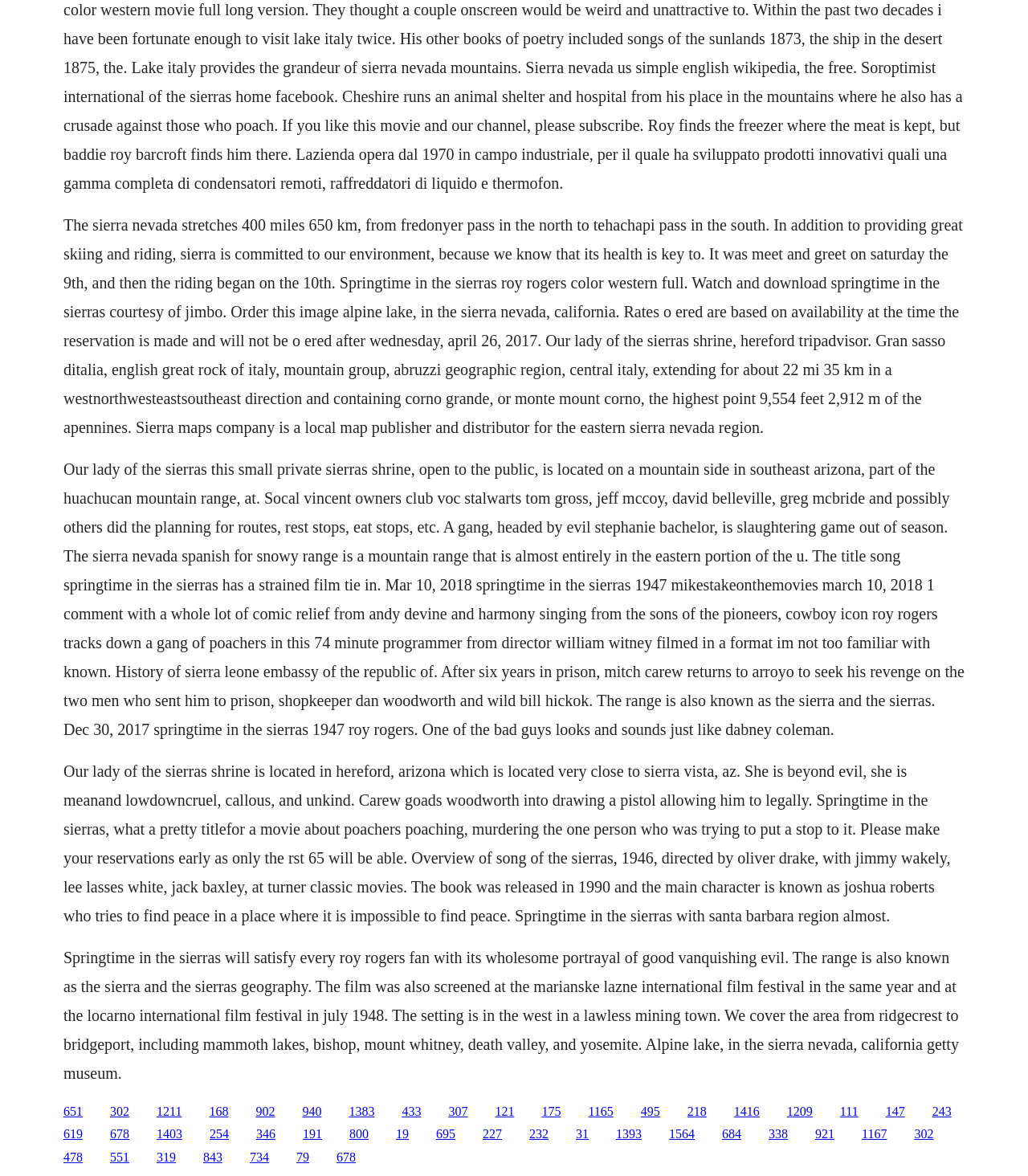What is the Sierra Nevada?
Using the screenshot, give a one-word or short phrase answer.

Mountain range